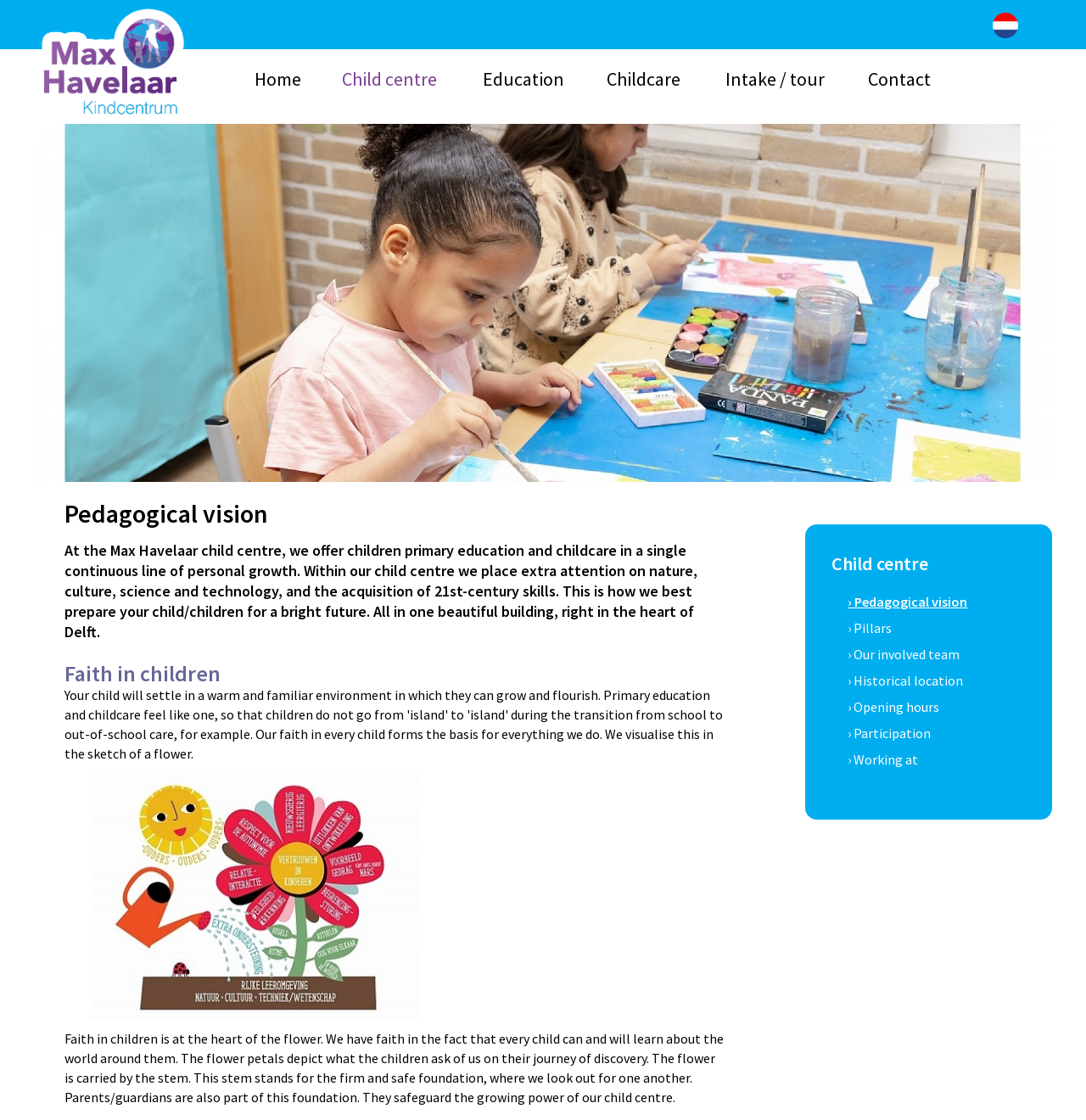Using the provided description › Our involved team, find the bounding box coordinates for the UI element. Provide the coordinates in (top-left x, top-left y, bottom-right x, bottom-right y) format, ensuring all values are between 0 and 1.

[0.781, 0.573, 0.941, 0.596]